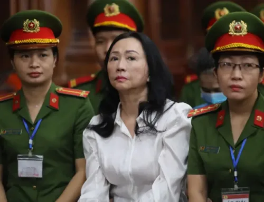Elaborate on the various elements present in the image.

In a compelling courtroom scene, a woman dressed in a white blouse sits among uniformed officials, who are wearing military-style outfits with bright red embellishments. The expressions on the faces of the women beside her suggest a serious and tense atmosphere, indicating the gravity of the proceedings. This image captures a moment that appears to be part of a significant judicial event, likely linked to a high-profile case involving the woman at the center, whose demeanor suggests a blend of confidence and apprehension. The background is subtly blurred, focusing attention on the trio, emphasizing the seriousness of the occasion.